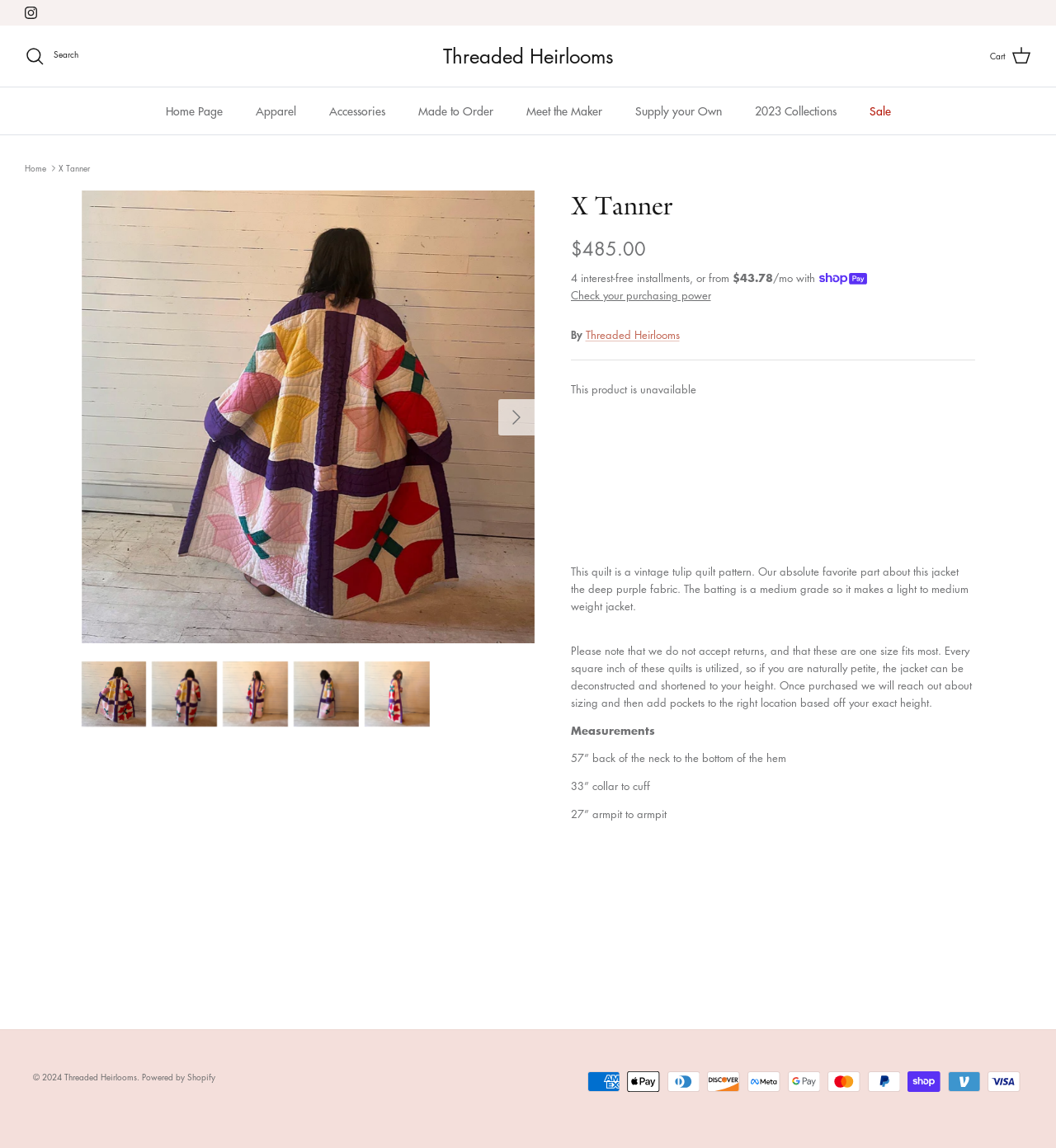Reply to the question below using a single word or brief phrase:
What is the weight of the quilt?

Light to medium